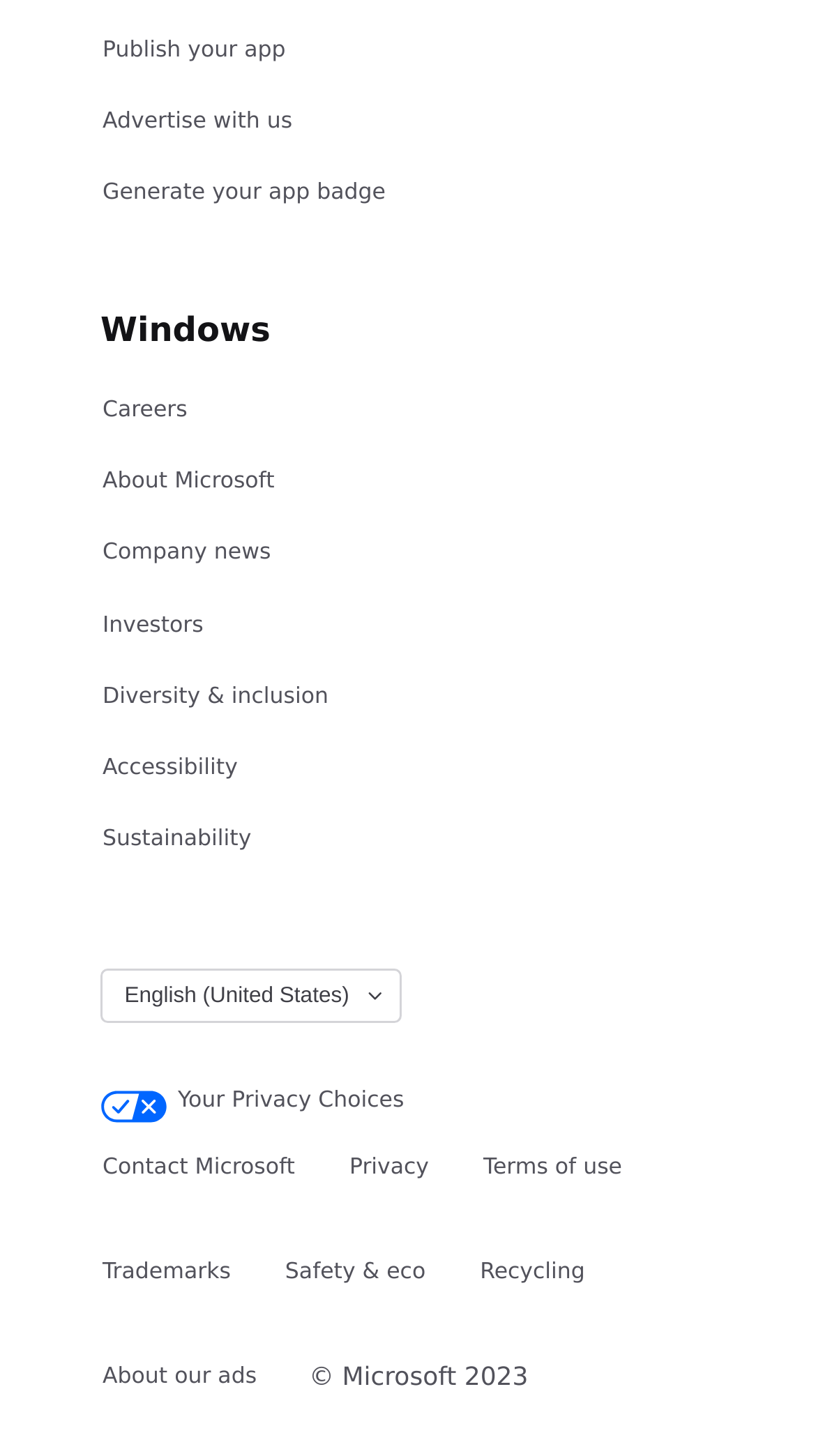Select the bounding box coordinates of the element I need to click to carry out the following instruction: "View company news".

[0.123, 0.361, 0.335, 0.399]